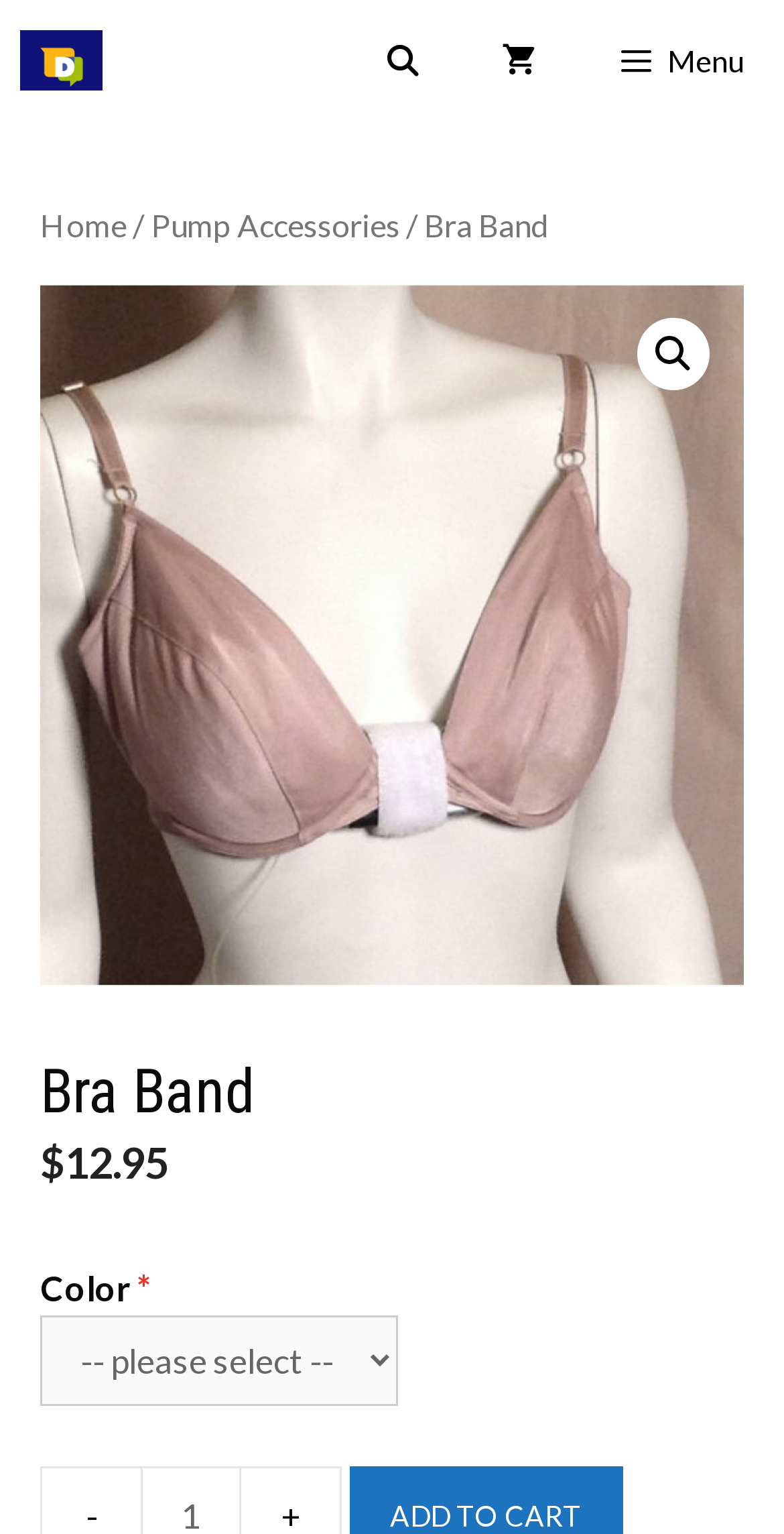Identify the bounding box coordinates of the region that needs to be clicked to carry out this instruction: "View Bra Band product details". Provide these coordinates as four float numbers ranging from 0 to 1, i.e., [left, top, right, bottom].

[0.051, 0.184, 0.949, 0.643]